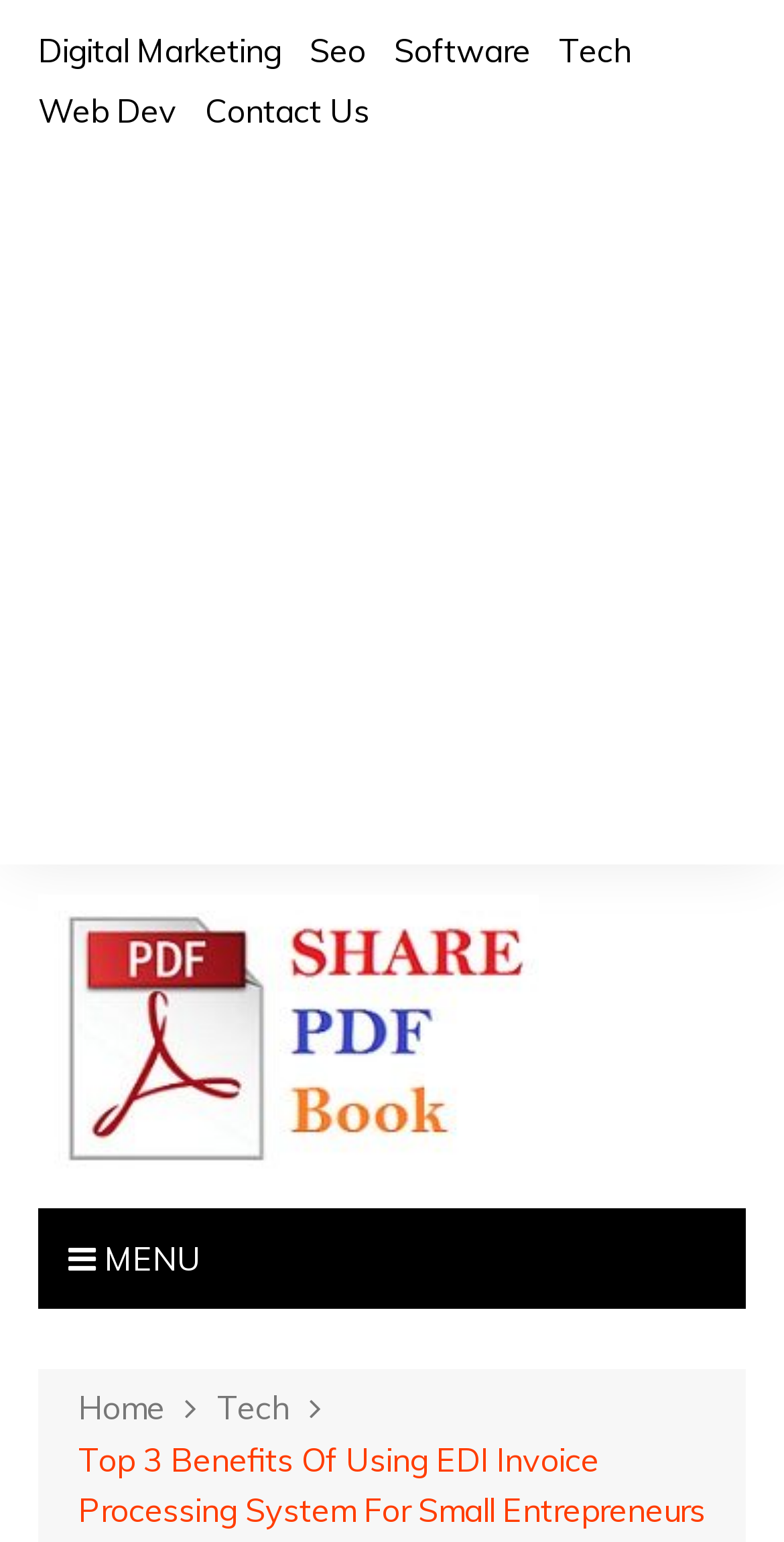Identify the bounding box coordinates for the element that needs to be clicked to fulfill this instruction: "Visit Technology blog". Provide the coordinates in the format of four float numbers between 0 and 1: [left, top, right, bottom].

[0.048, 0.58, 0.687, 0.764]